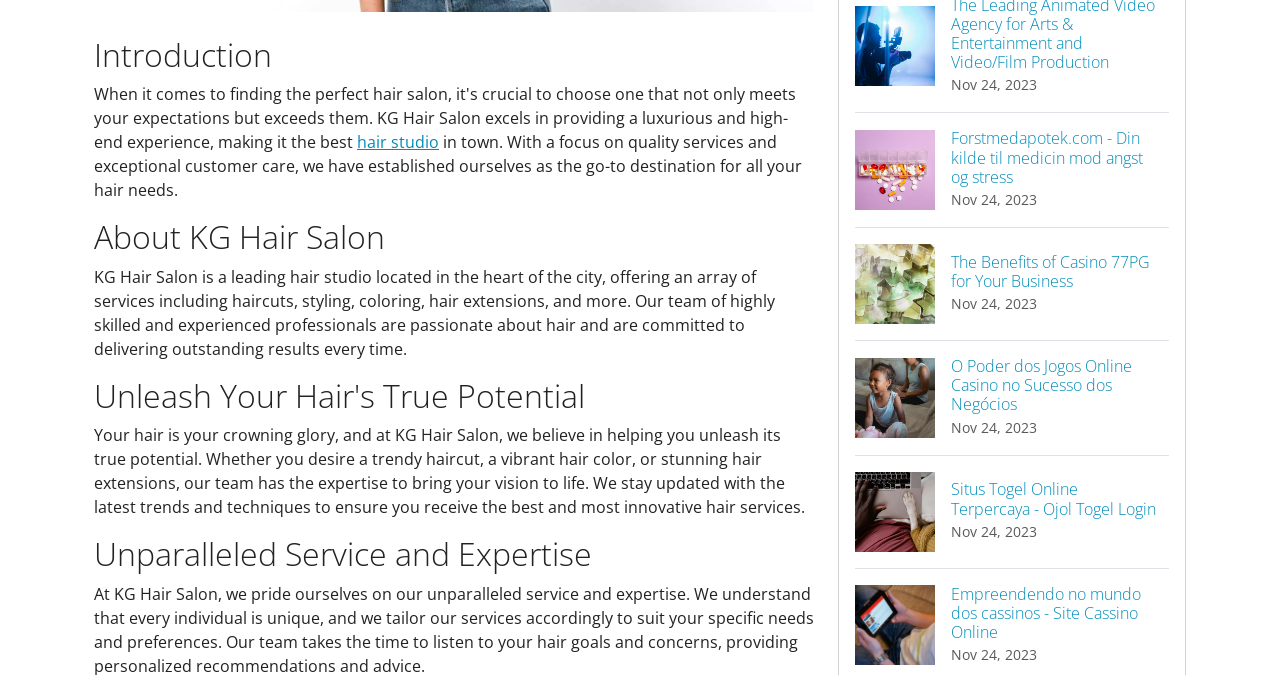Please find the bounding box for the following UI element description. Provide the coordinates in (top-left x, top-left y, bottom-right x, bottom-right y) format, with values between 0 and 1: Online Selenium Training

None